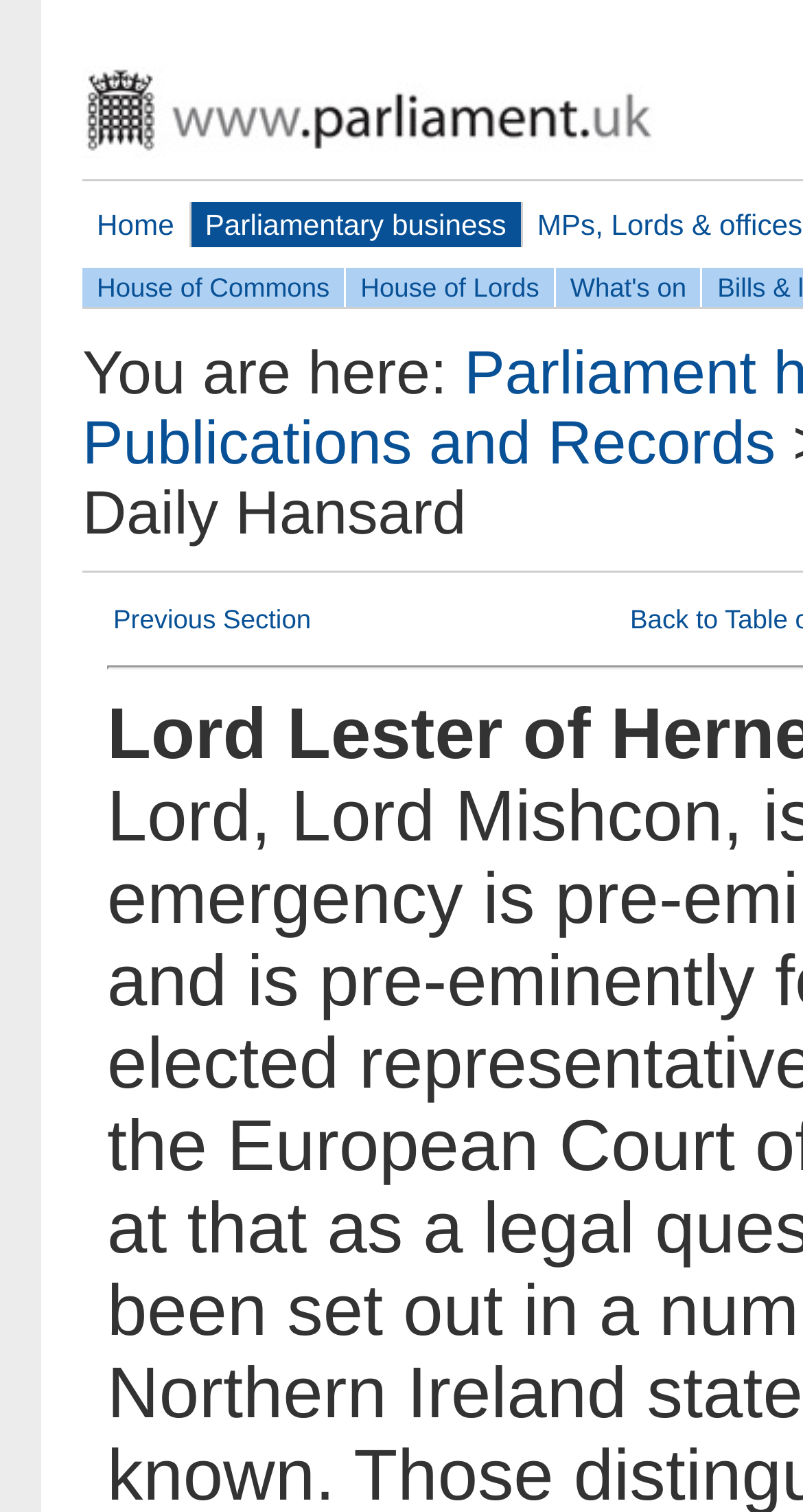Summarize the webpage with a detailed and informative caption.

The webpage is about the Lords Hansard text for November 19, 2001. At the top, there is a row of links, including an empty link, "Home", "Parliamentary business", "House of Commons", "House of Lords", and "What's on". Below this row, there is a text "You are here:" followed by a link "Publications and Records". 

Underneath, there is a section titled "Daily Hansard". Within this section, there is a table cell containing a link "Previous Section". The link "Previous Section" is positioned at the top-left corner of the table cell.